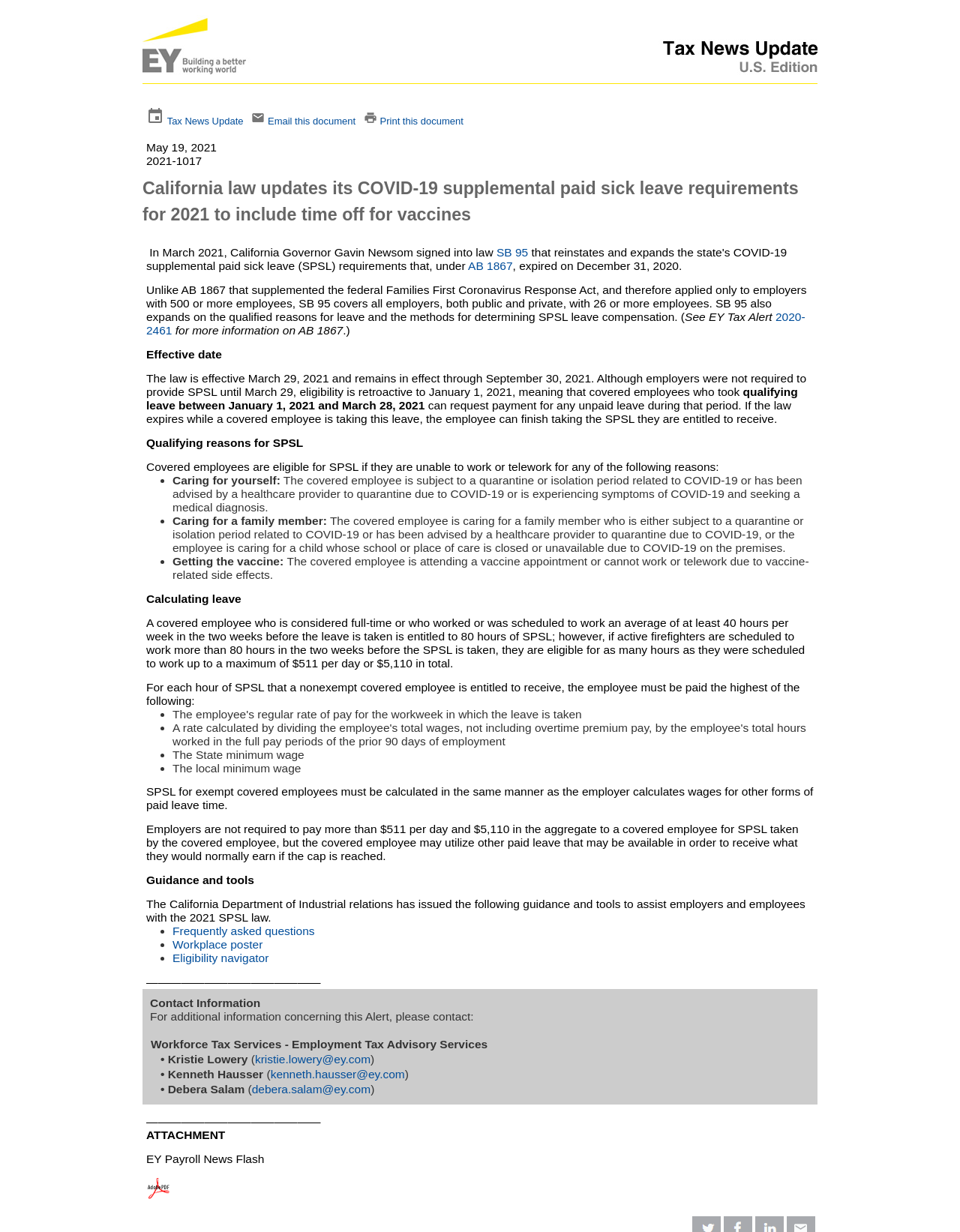Who can be contacted for additional information concerning this Alert?
Please provide a single word or phrase in response based on the screenshot.

Kristie Lowery